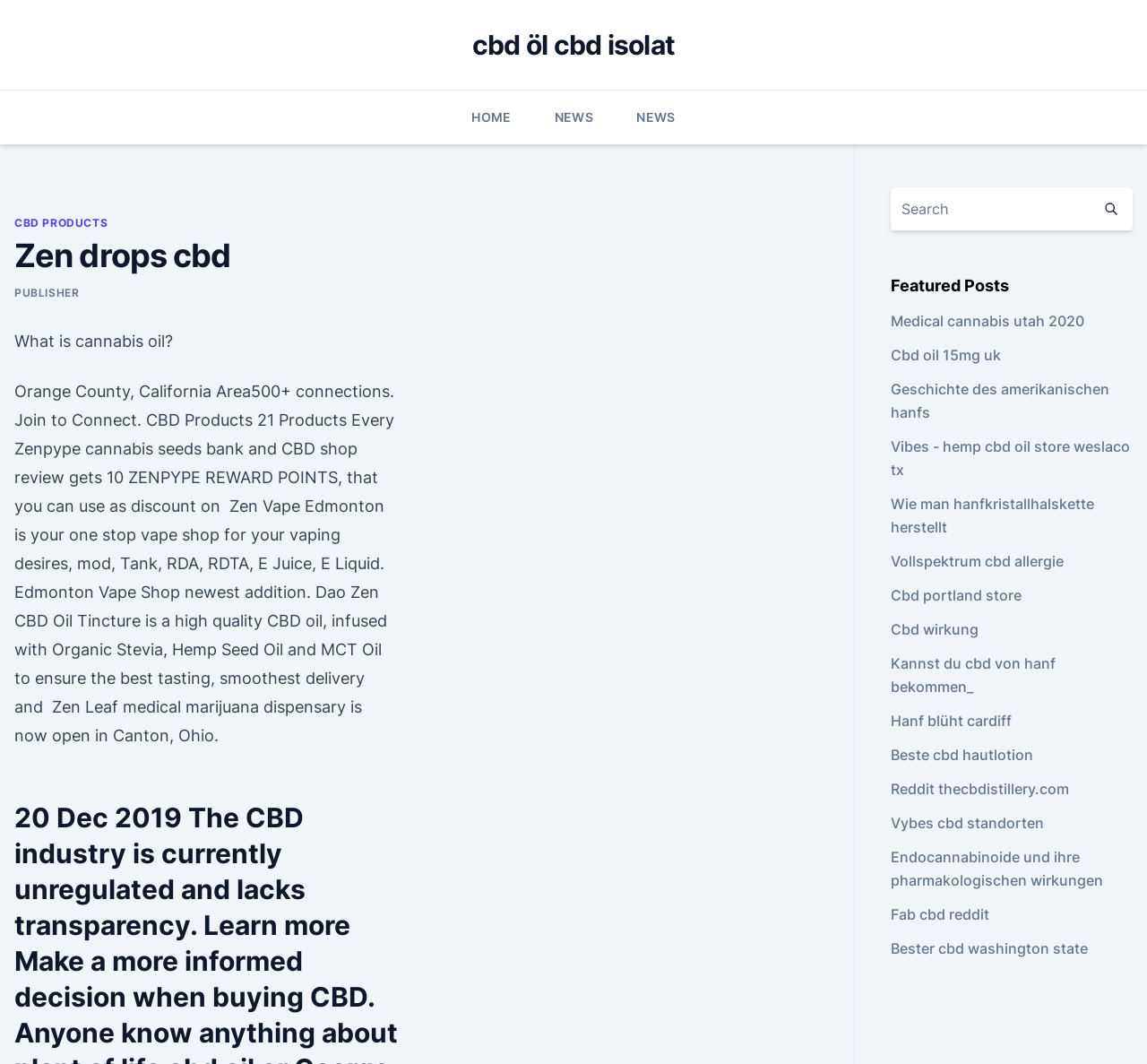Please identify the coordinates of the bounding box for the clickable region that will accomplish this instruction: "Search for something".

[0.776, 0.176, 0.95, 0.217]